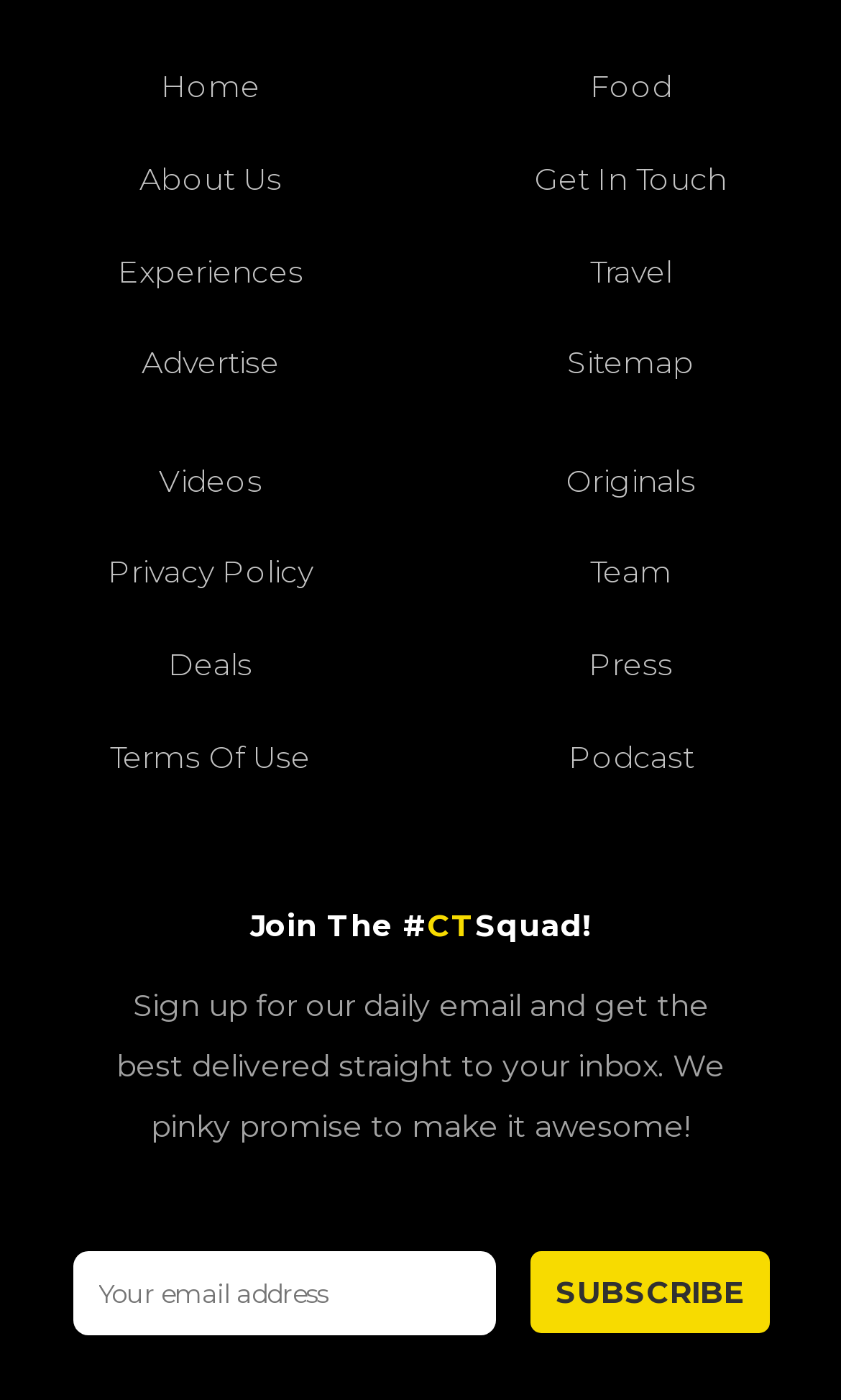Please provide the bounding box coordinates for the element that needs to be clicked to perform the following instruction: "Enter your email address". The coordinates should be given as four float numbers between 0 and 1, i.e., [left, top, right, bottom].

[0.086, 0.894, 0.588, 0.954]